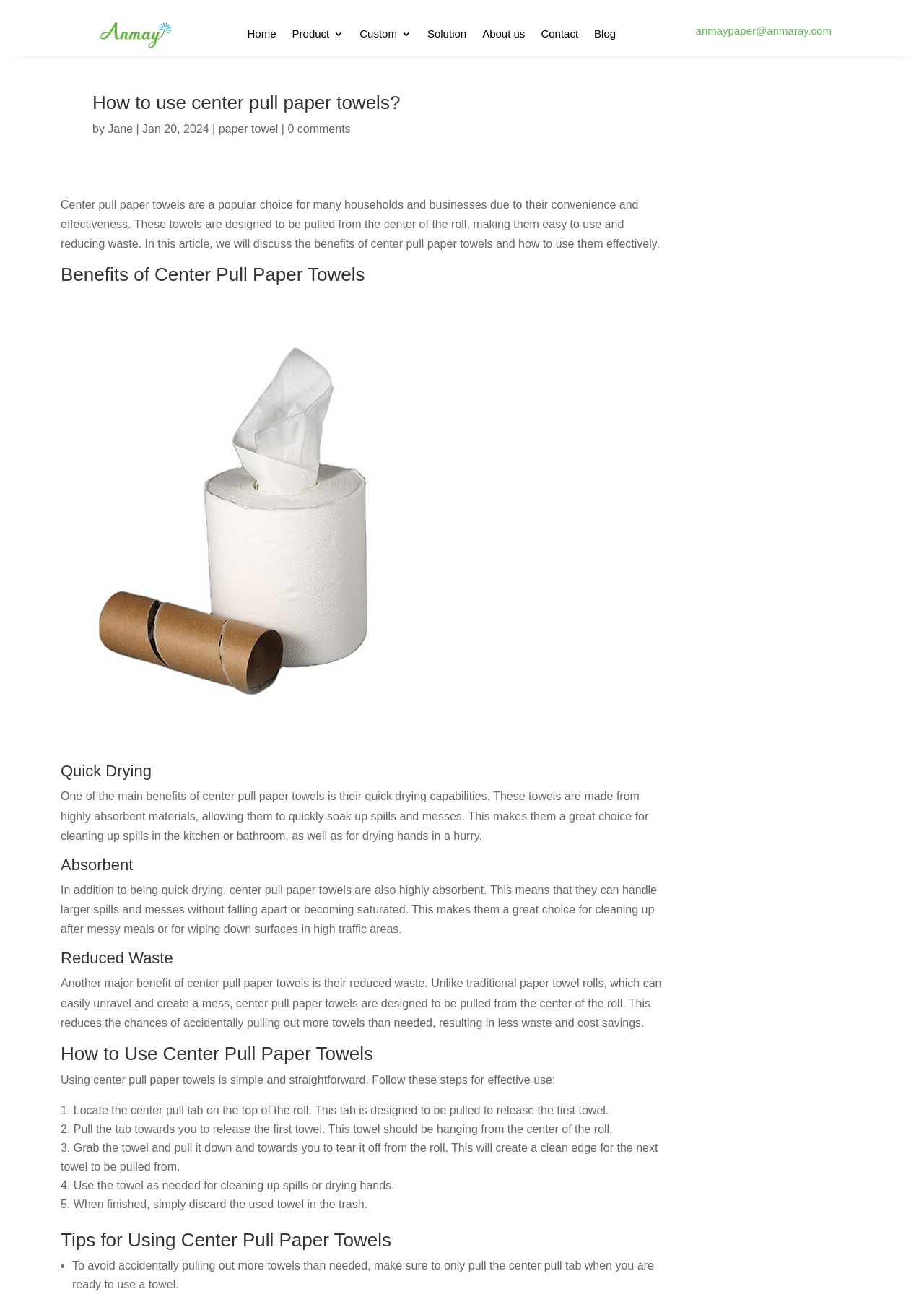What is the advantage of reduced waste?
Give a single word or phrase answer based on the content of the image.

Cost savings